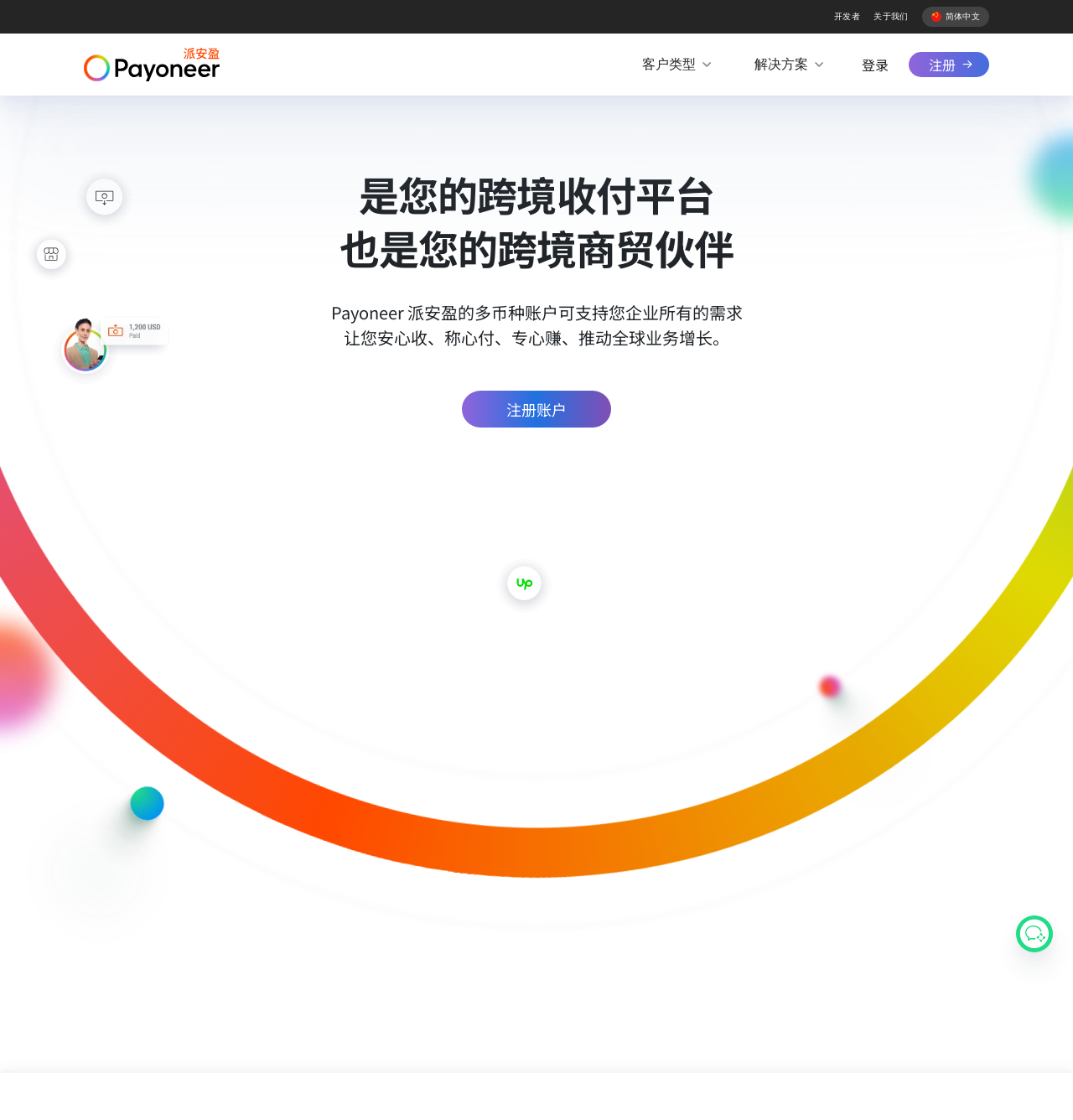Present a detailed account of what is displayed on the webpage.

The webpage is a digital payment platform for businesses, specifically Payoneer. At the top, there are several links, including "开发者" (Developer), "关于我们" (About Us), and "简体中文" (Simplified Chinese), aligned horizontally. Below these links, there is a prominent Payoneer logo, which is an image.

On the left side, there are four main links: "客户类型" (Customer Type), "解决方案" (Solutions), "登录" (Login), and "注册" (Register). The "注册" link has a small animation icon next to it.

The main content area is divided into two sections. The first section has a heading that reads "是您的跨境收付平台 也是您的跨境商贸伙伴" (Your Cross-Border Payment Platform and Cross-Border Trade Partner). Below the heading, there are two paragraphs of text describing the benefits of using Payoneer, including its multi-currency account and ability to support all business needs. There is also a "注册账户" (Register Account) link in this section.

The second section has three animation icons, which are images, placed horizontally. There is no text in this section.

At the bottom right corner, there is a small button with no text.

Overall, the webpage has a clean and organized layout, with clear headings and concise text, and several images and animation icons throughout.